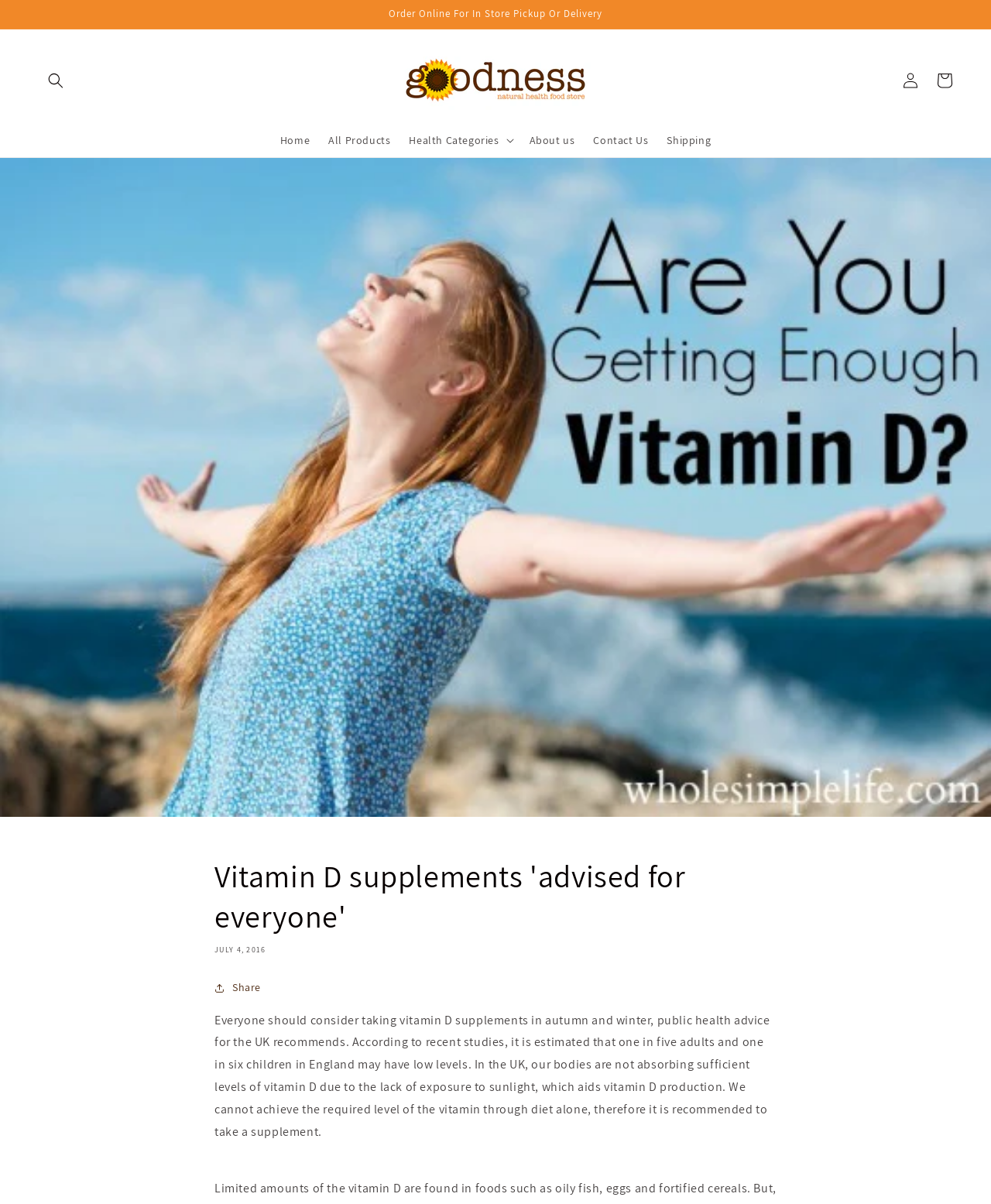Please give a short response to the question using one word or a phrase:
What is the purpose of the 'Search' button?

To search